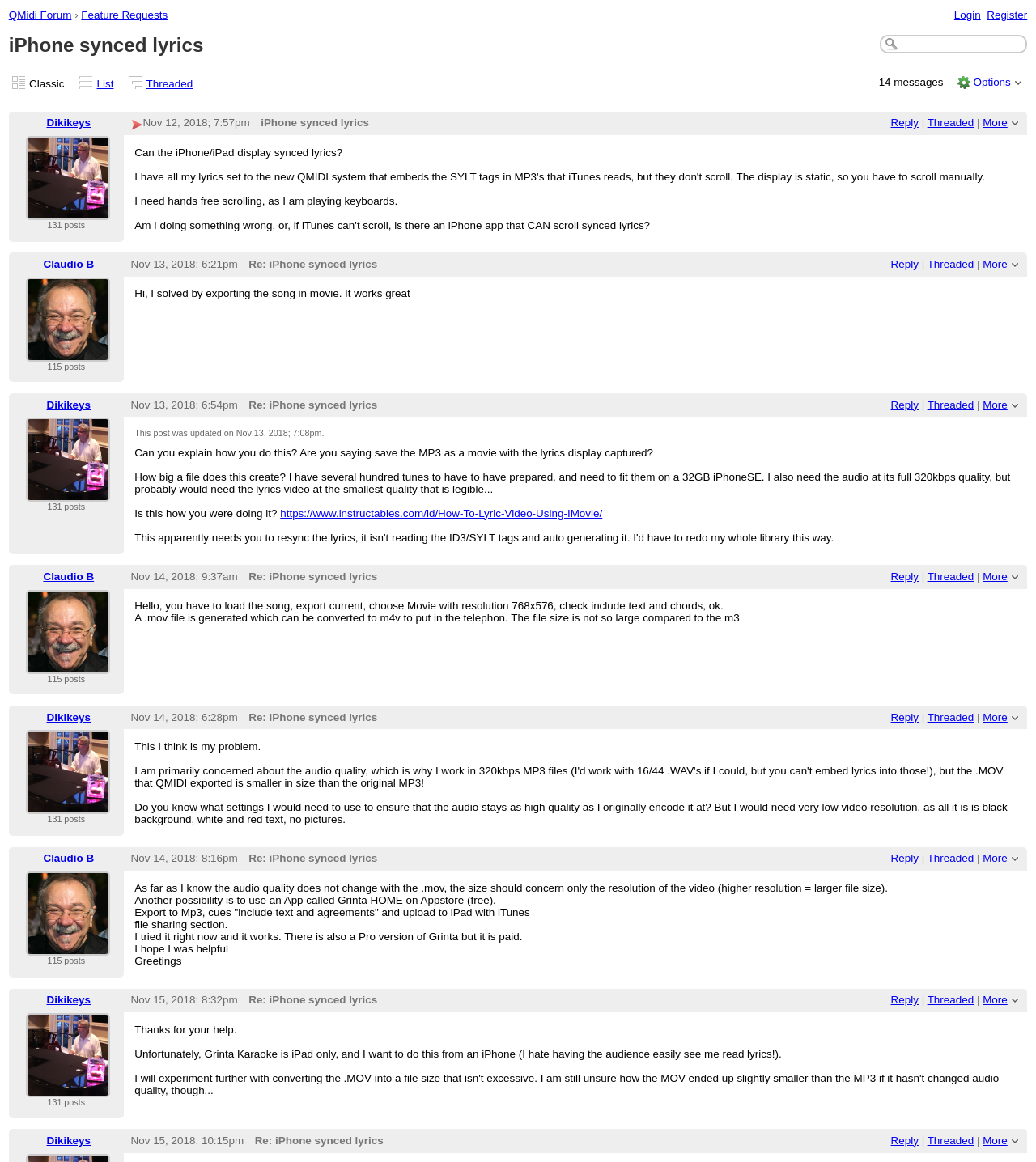Find the bounding box coordinates of the element to click in order to complete this instruction: "Login to the forum". The bounding box coordinates must be four float numbers between 0 and 1, denoted as [left, top, right, bottom].

[0.921, 0.007, 0.947, 0.018]